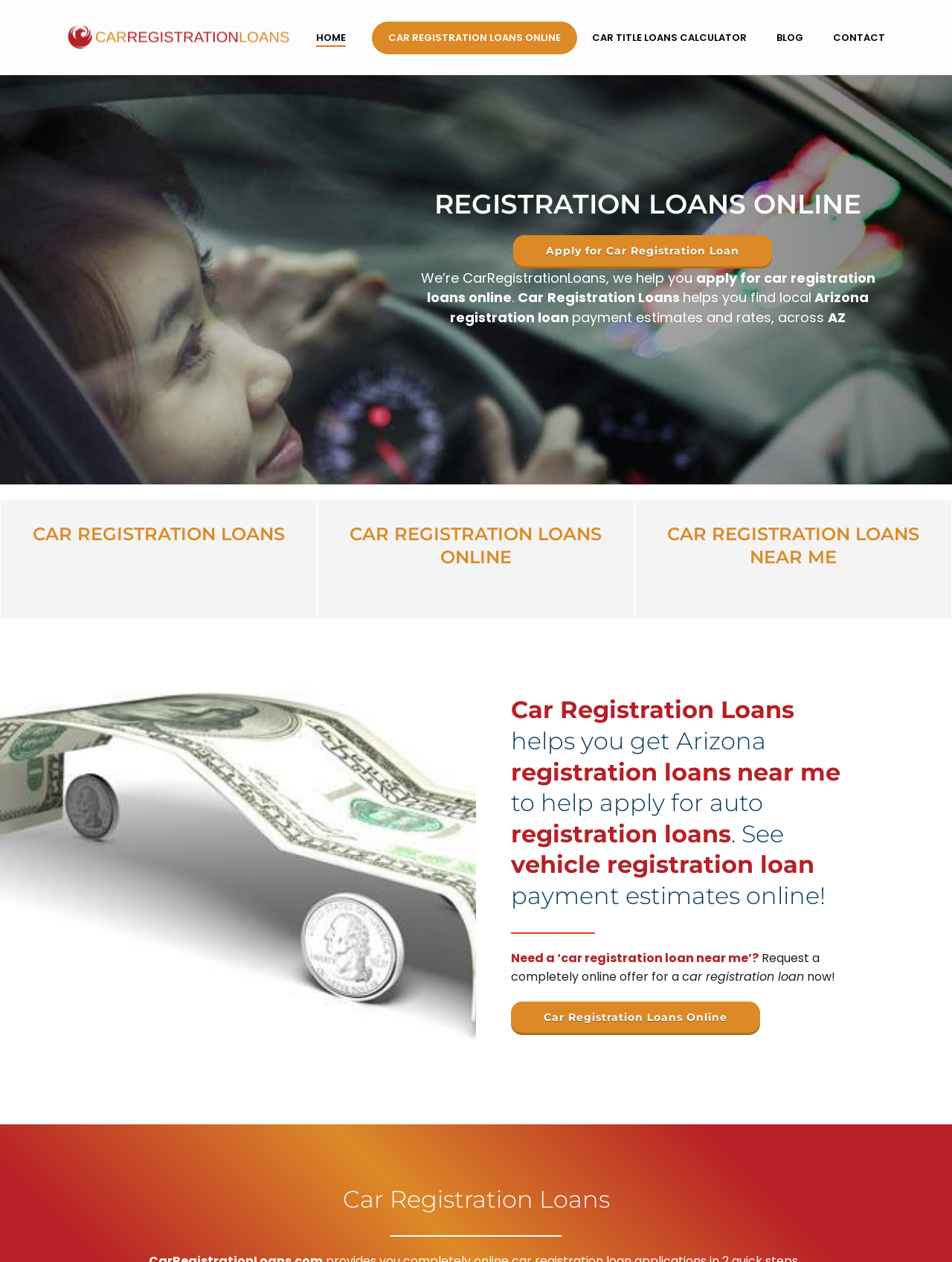Determine the bounding box coordinates of the clickable element necessary to fulfill the instruction: "Get a car registration loan near me". Provide the coordinates as four float numbers within the 0 to 1 range, i.e., [left, top, right, bottom].

[0.537, 0.793, 0.798, 0.818]